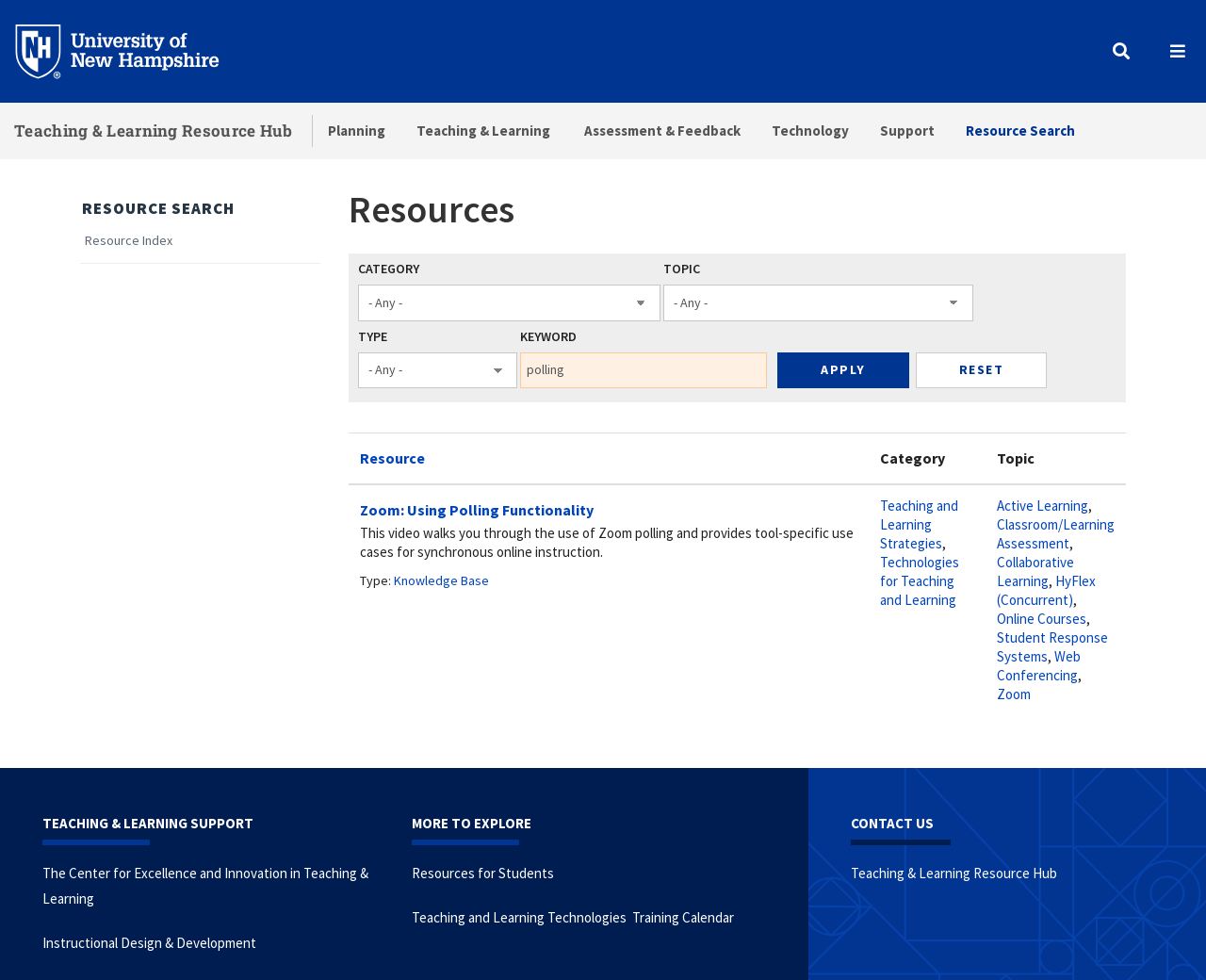Show the bounding box coordinates of the region that should be clicked to follow the instruction: "Apply filters."

[0.645, 0.36, 0.754, 0.396]